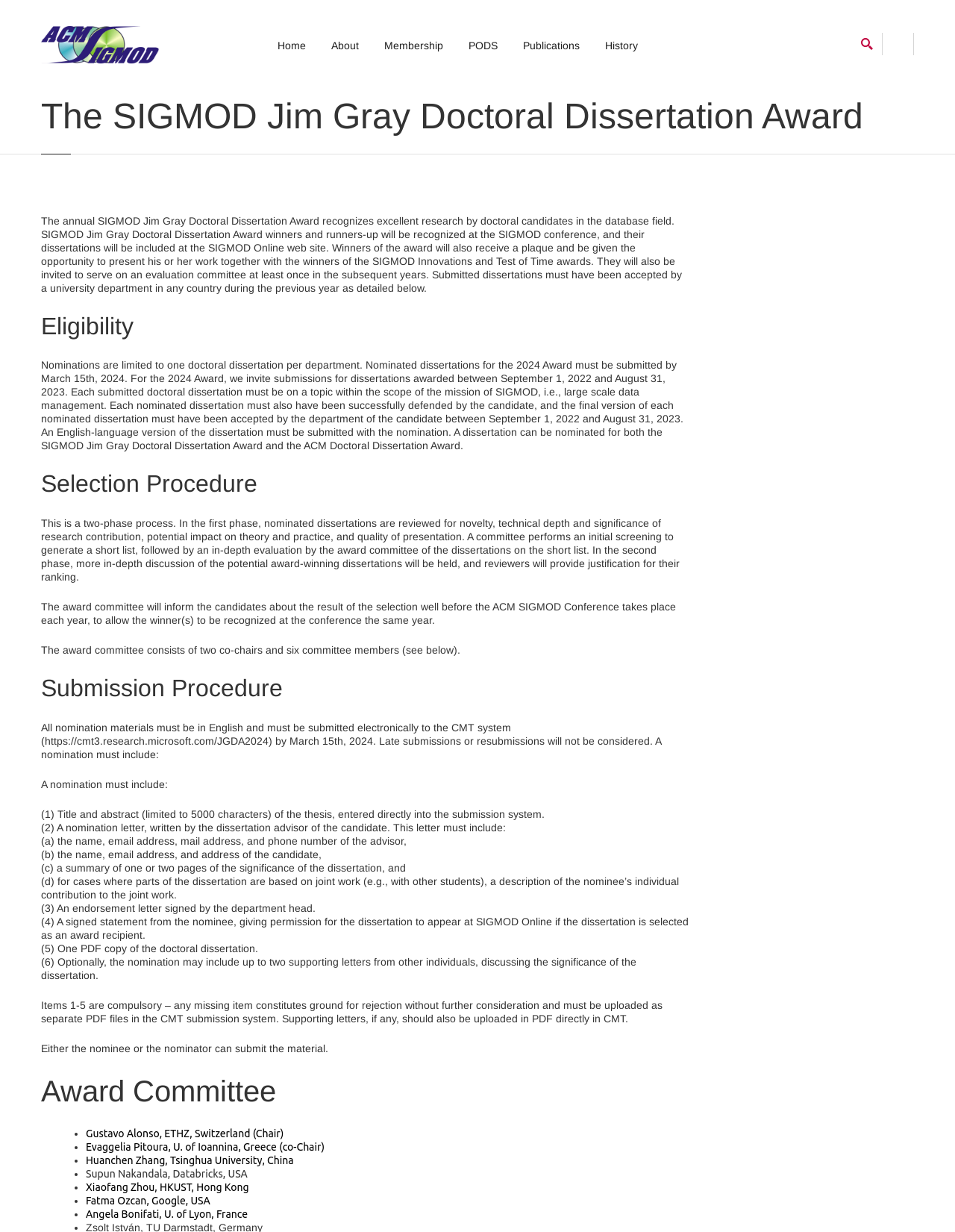Given the element description: "SIGMOD Awards", predict the bounding box coordinates of the UI element it refers to, using four float numbers between 0 and 1, i.e., [left, top, right, bottom].

[0.082, 0.076, 0.148, 0.084]